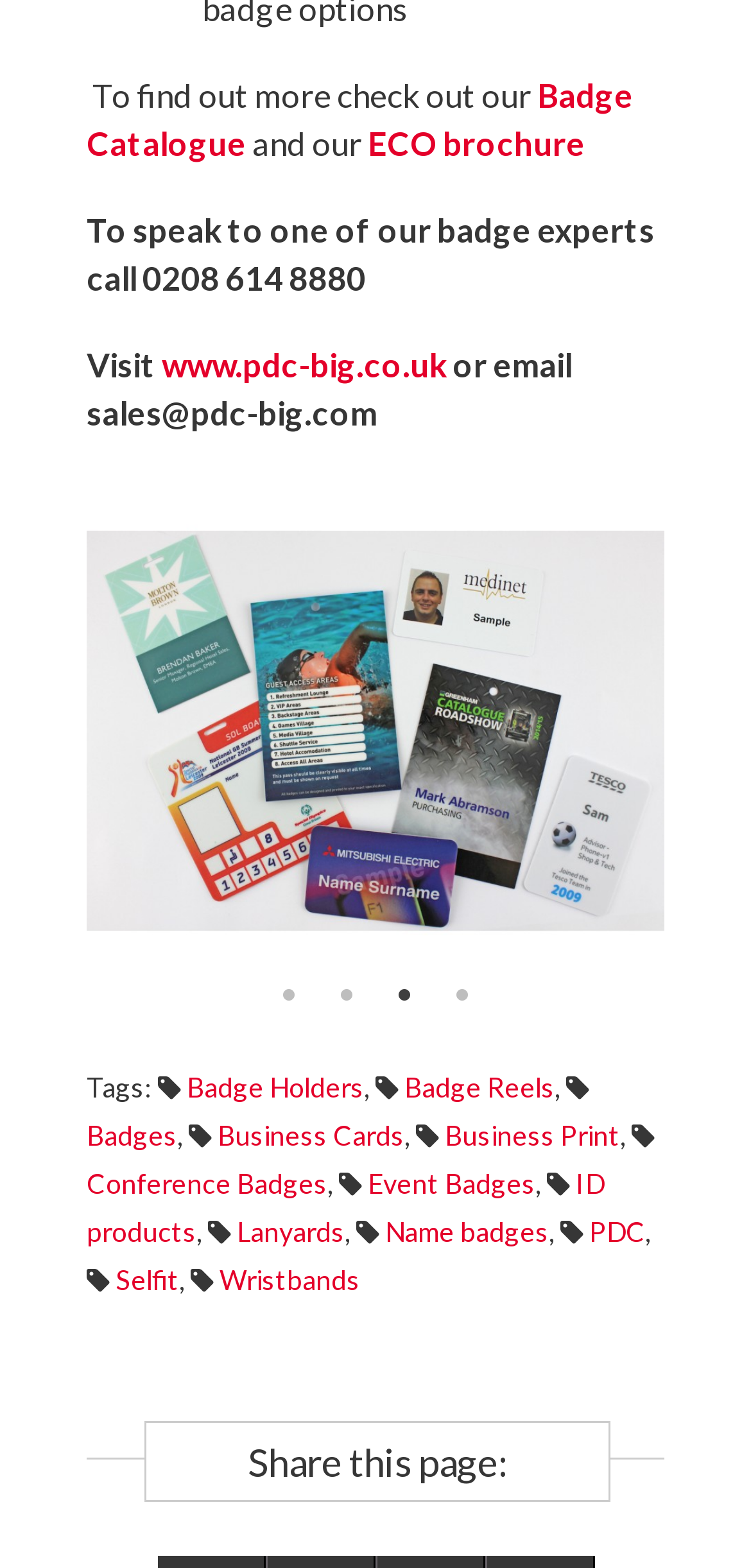What is the URL to visit for more information? Analyze the screenshot and reply with just one word or a short phrase.

www.pdc-big.co.uk